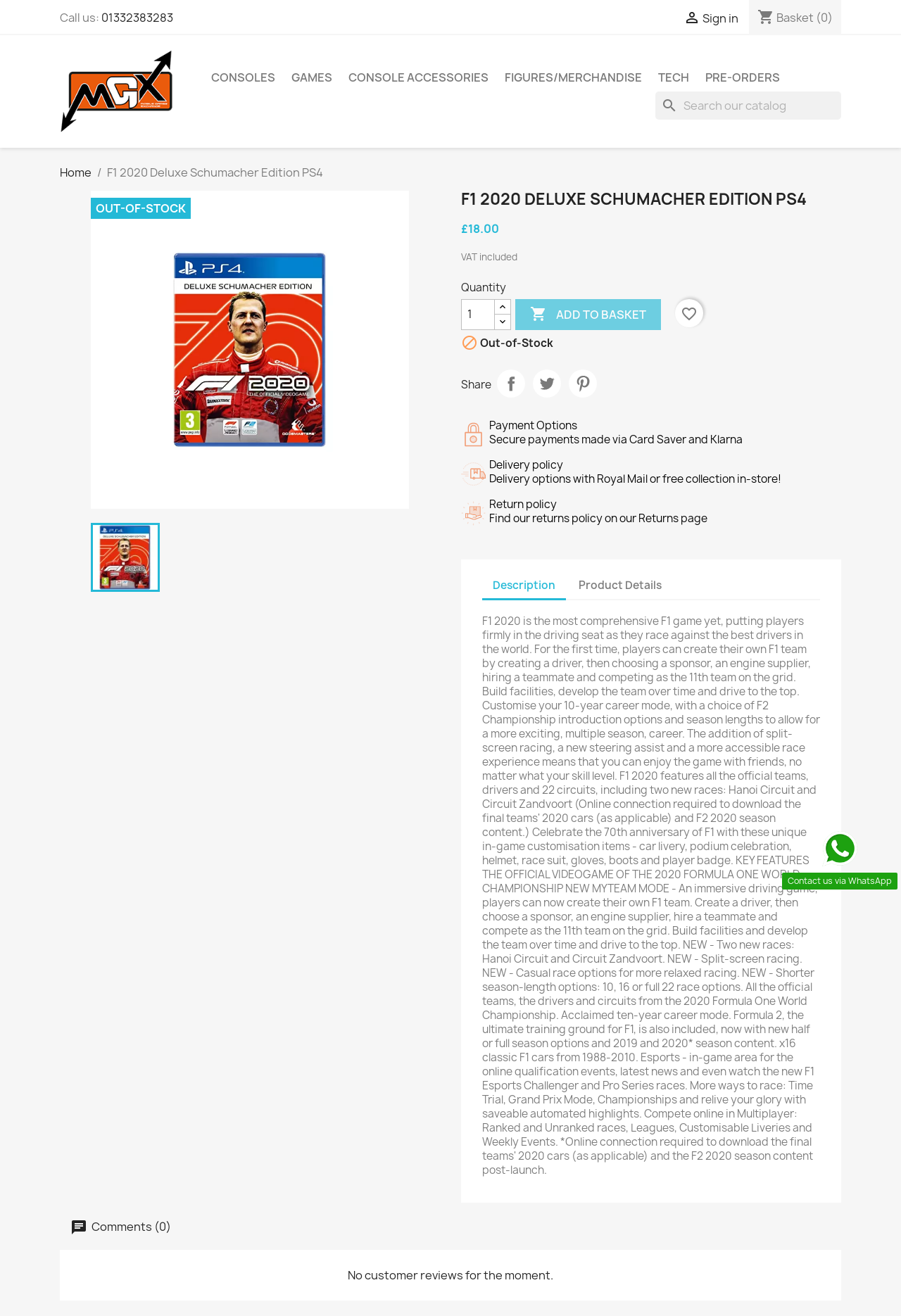What is the purpose of the button with the '' icon?
Could you please answer the question thoroughly and with as much detail as possible?

I inferred the purpose of the button with the '' icon by looking at its location and context. It is located next to the quantity spin button and decrement button, suggesting that it is used to increment the quantity of the product.